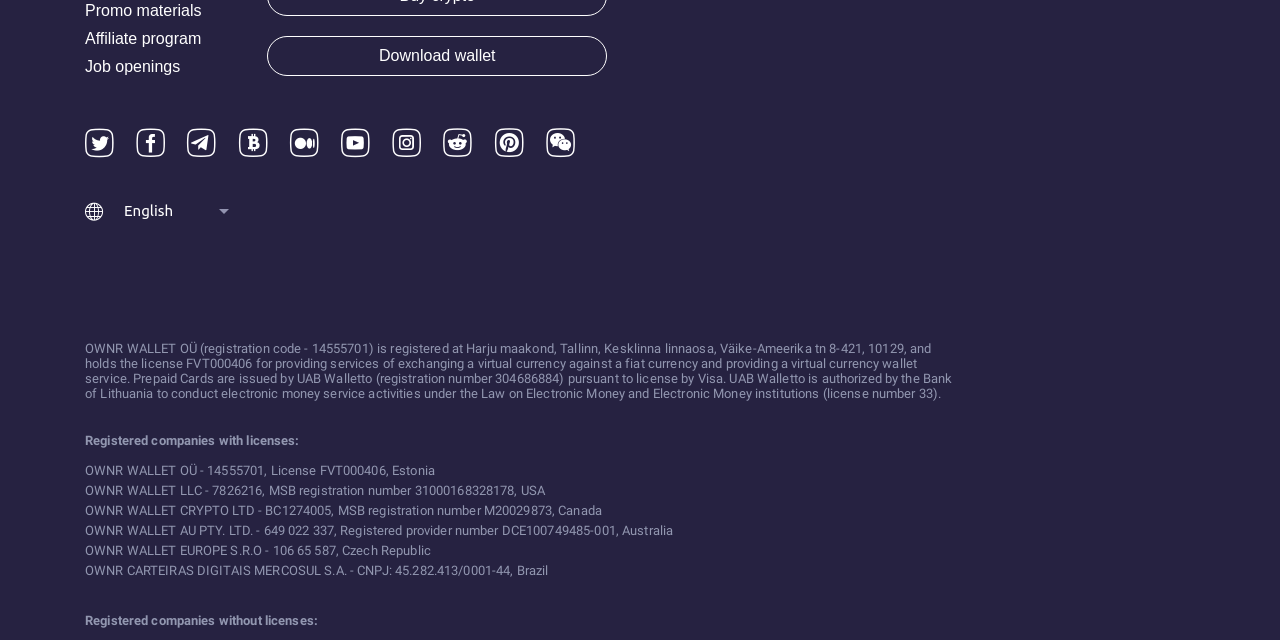Identify the bounding box coordinates of the element to click to follow this instruction: 'Check affiliate program'. Ensure the coordinates are four float values between 0 and 1, provided as [left, top, right, bottom].

[0.066, 0.048, 0.159, 0.076]